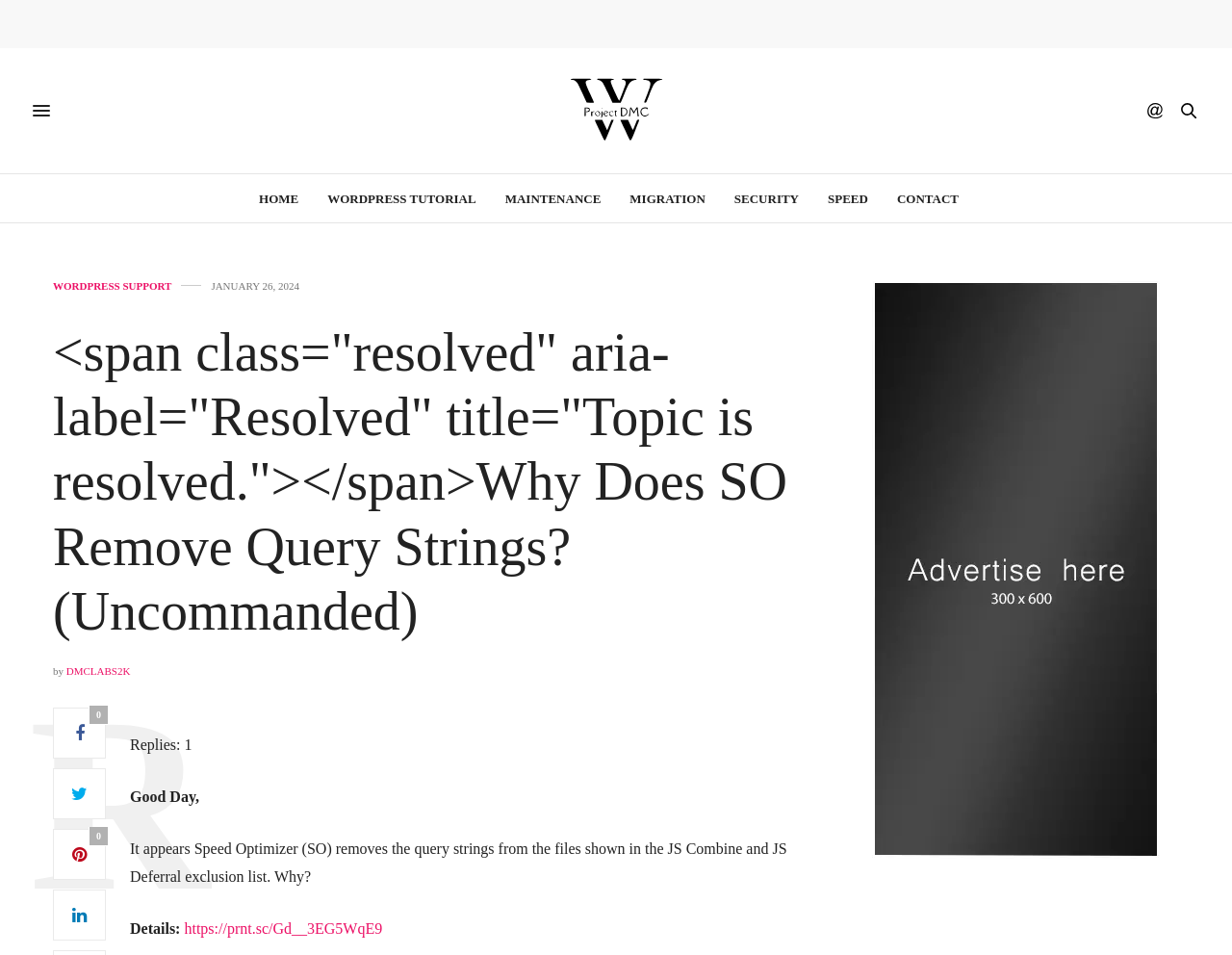Answer the question below using just one word or a short phrase: 
What is the name of the project?

Project DMC